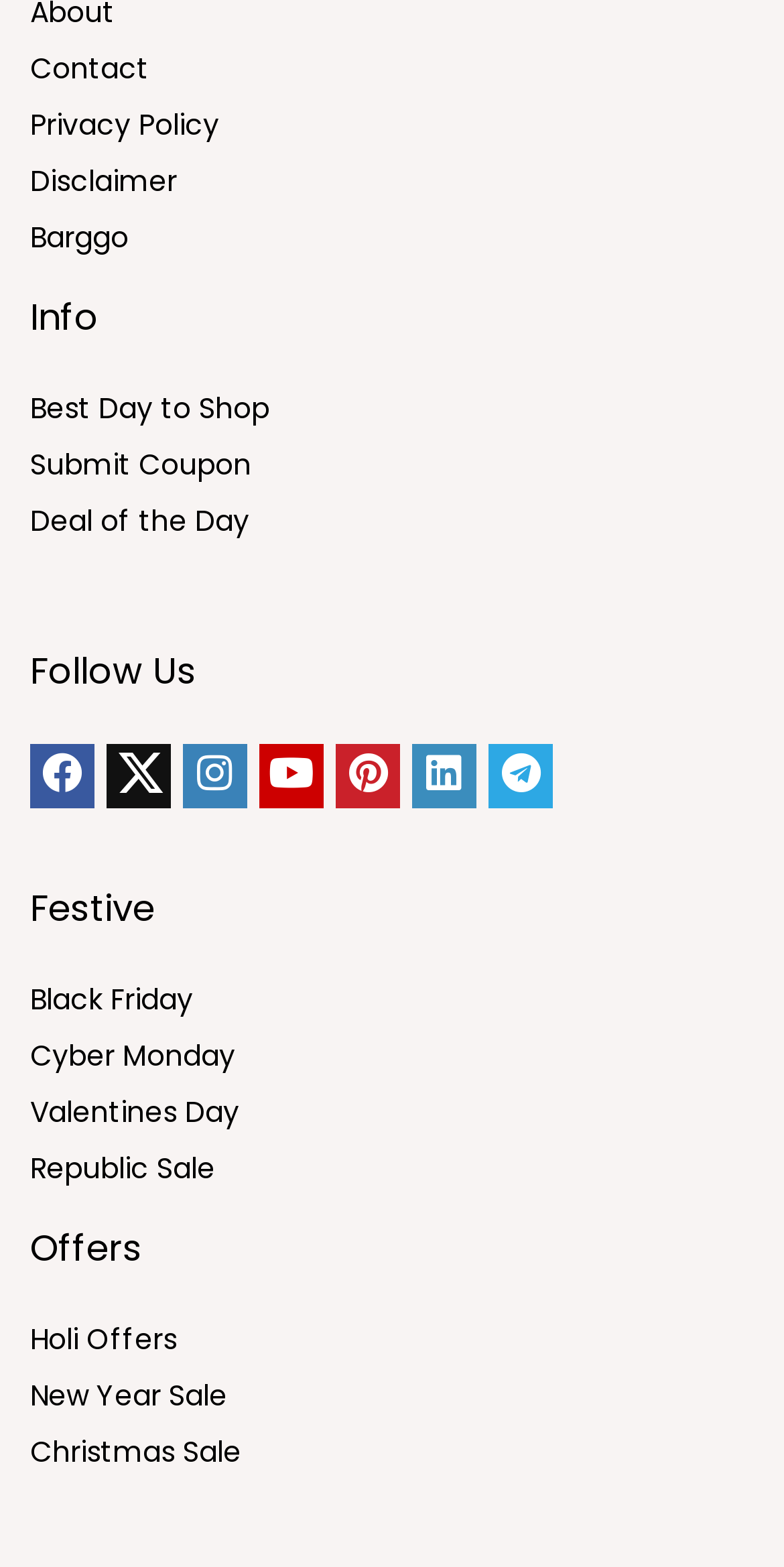Using floating point numbers between 0 and 1, provide the bounding box coordinates in the format (top-left x, top-left y, bottom-right x, bottom-right y). Locate the UI element described here: New Year Sale

[0.038, 0.878, 0.29, 0.903]